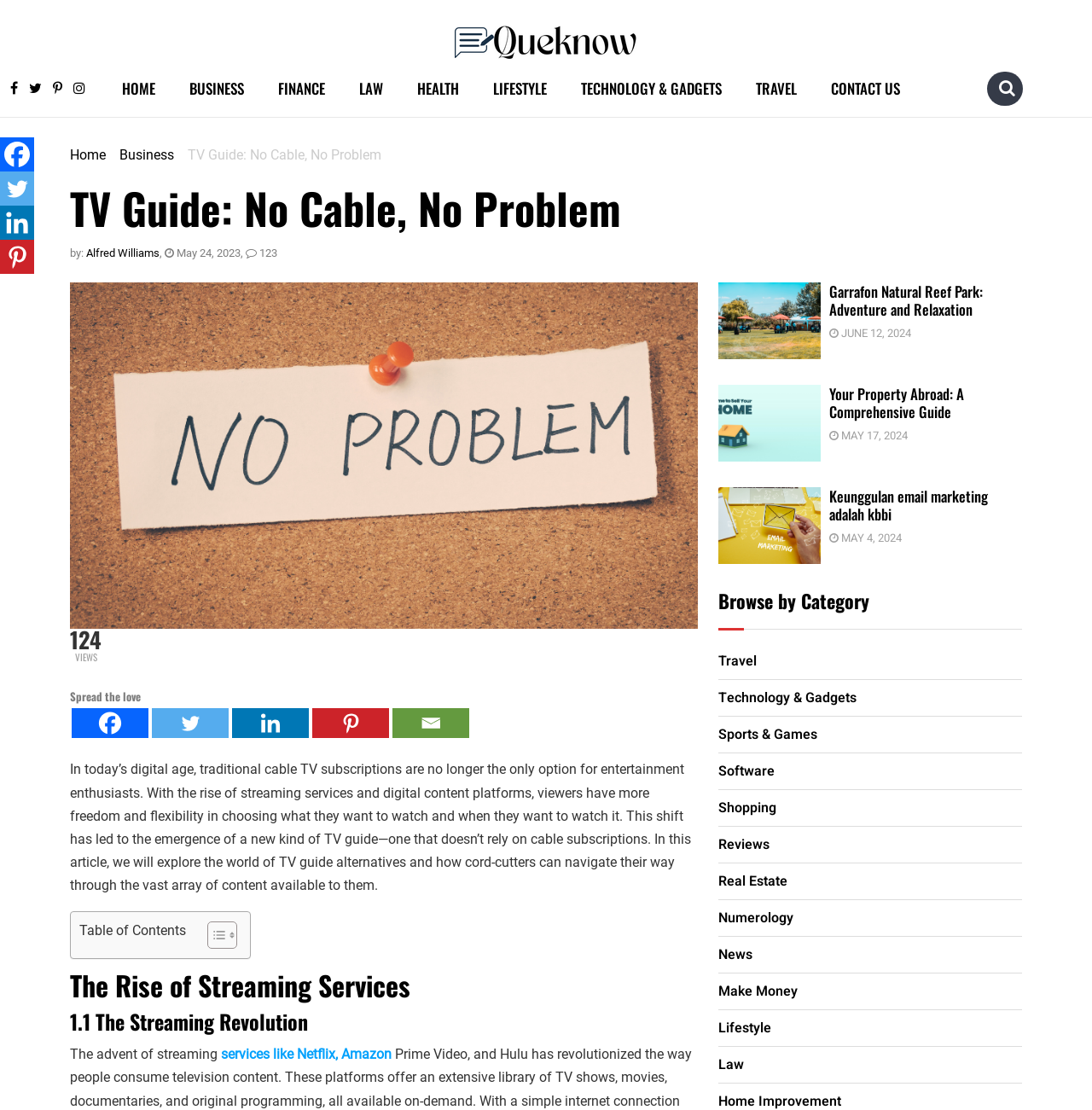Identify the bounding box coordinates of the part that should be clicked to carry out this instruction: "Toggle the Table of Content".

[0.178, 0.829, 0.213, 0.855]